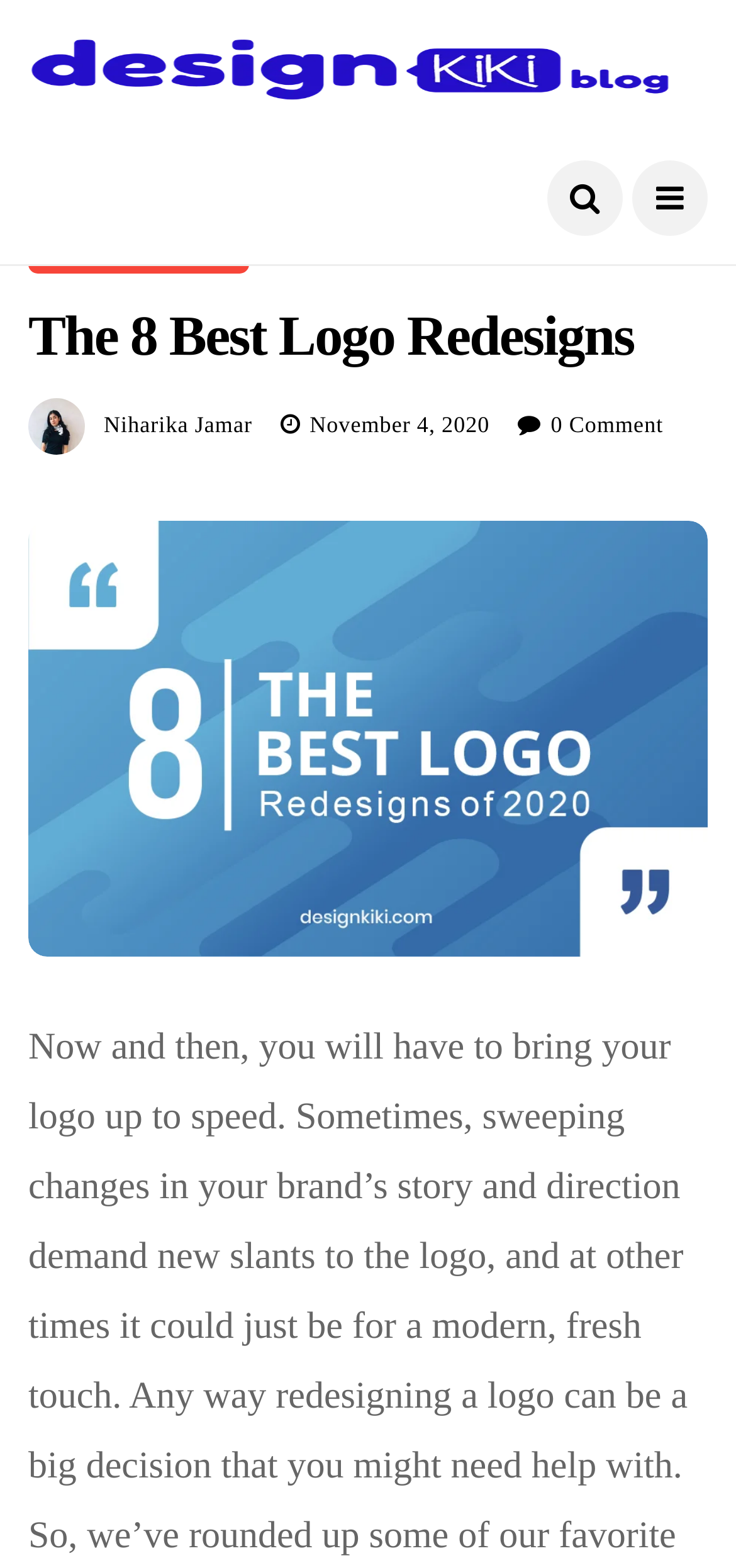Based on the element description: "0 Comment", identify the bounding box coordinates for this UI element. The coordinates must be four float numbers between 0 and 1, listed as [left, top, right, bottom].

[0.748, 0.262, 0.901, 0.279]